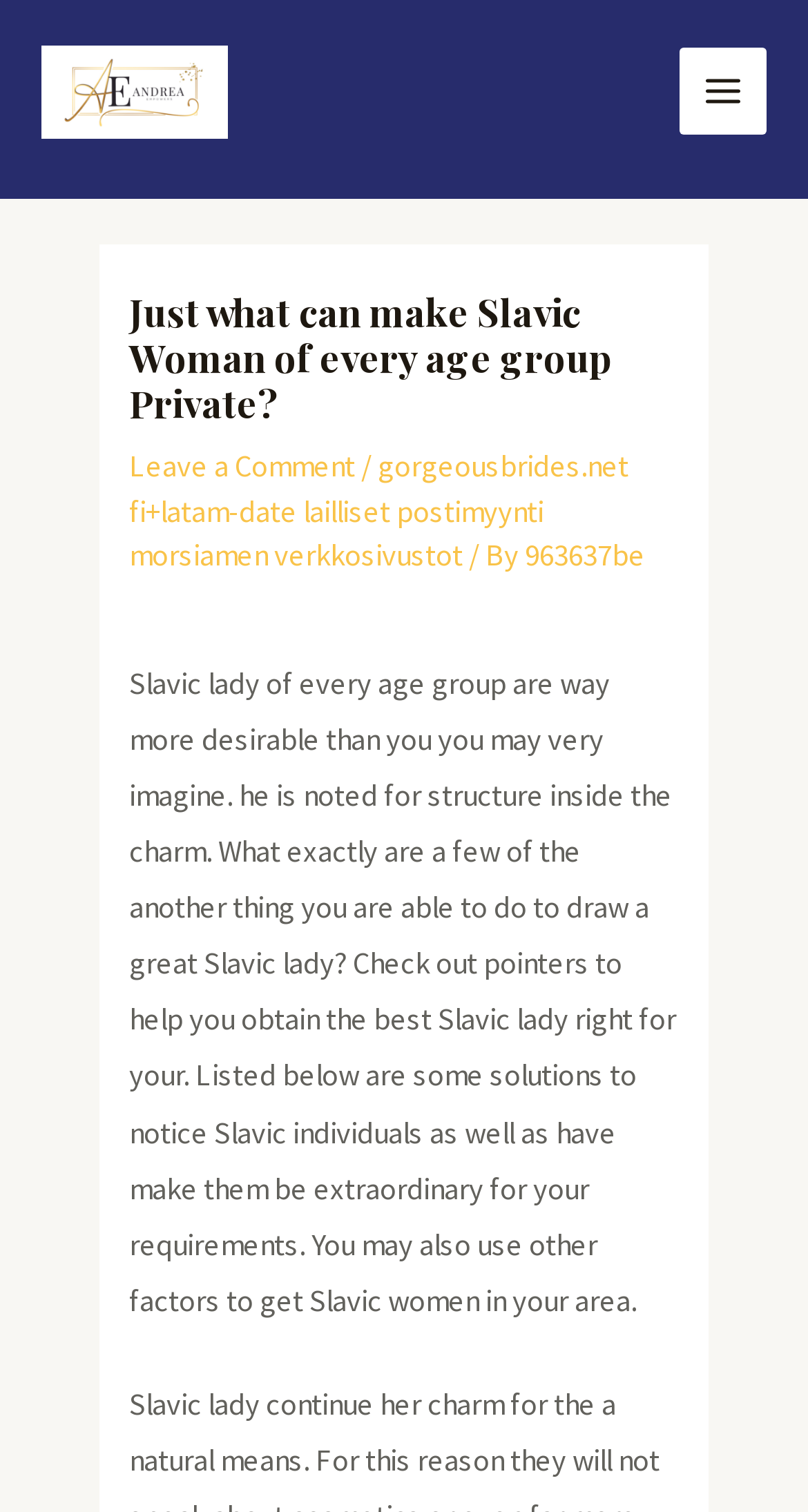What is the purpose of the article?
Please provide a single word or phrase based on the screenshot.

To provide tips to attract Slavic women